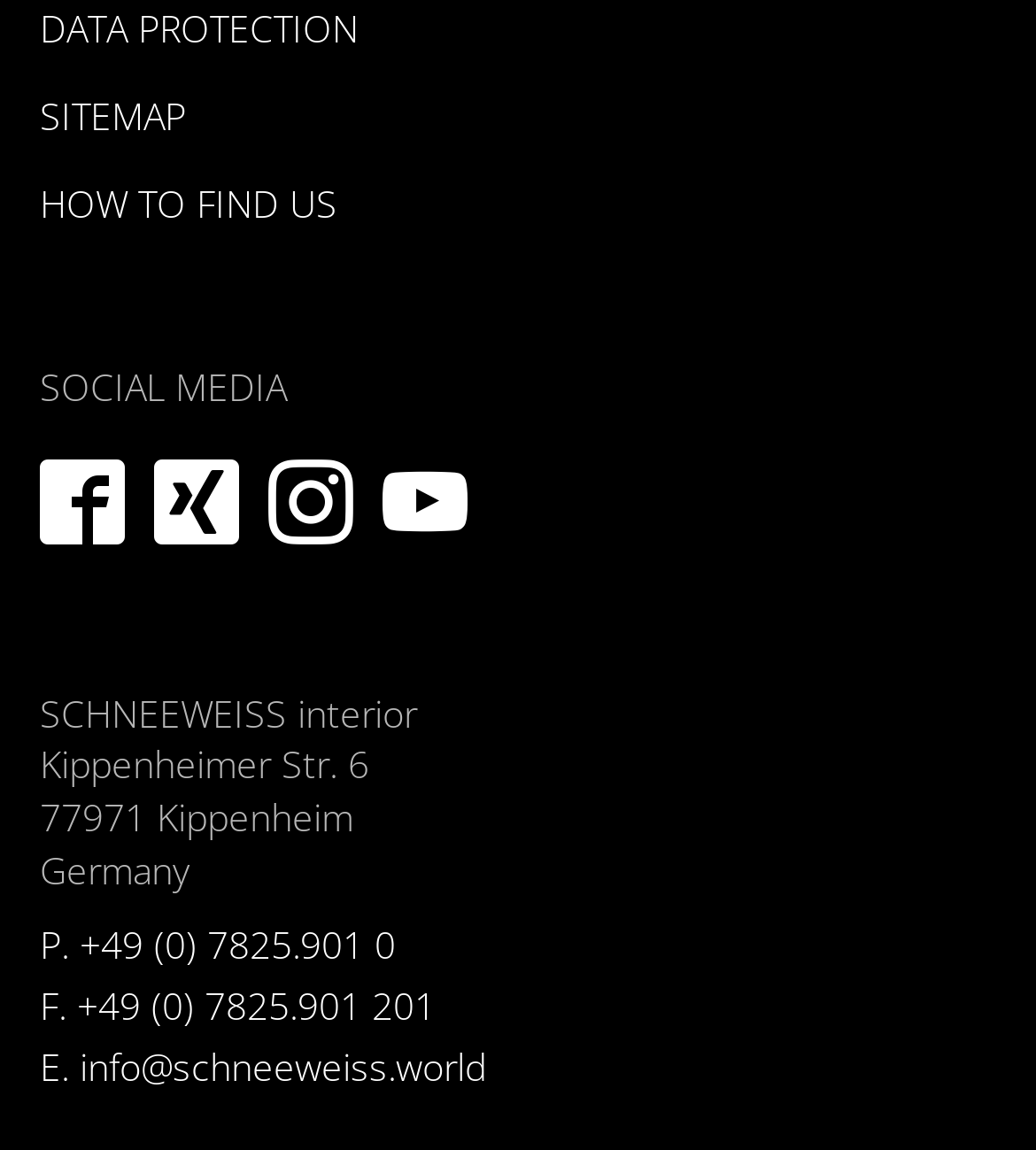Find the bounding box coordinates of the area that needs to be clicked in order to achieve the following instruction: "Click on DATA PROTECTION". The coordinates should be specified as four float numbers between 0 and 1, i.e., [left, top, right, bottom].

[0.038, 0.003, 0.346, 0.047]